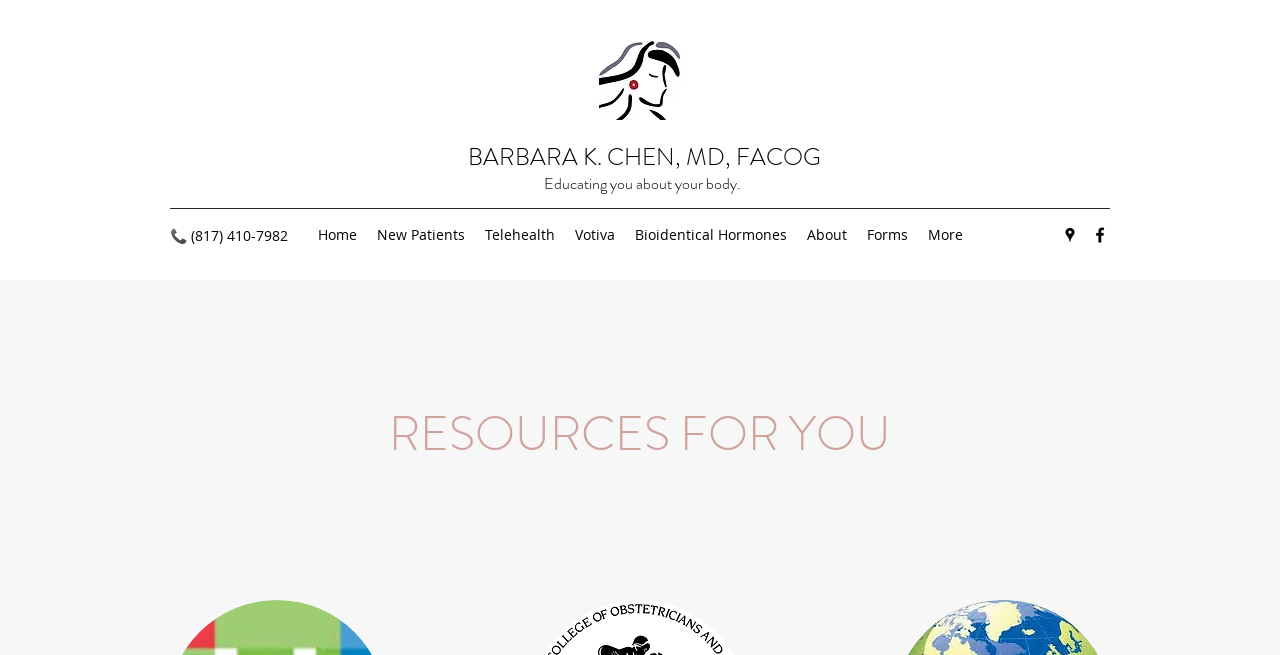Extract the bounding box for the UI element that matches this description: "BARBARA K. CHEN, MD, FACOG".

[0.366, 0.214, 0.641, 0.266]